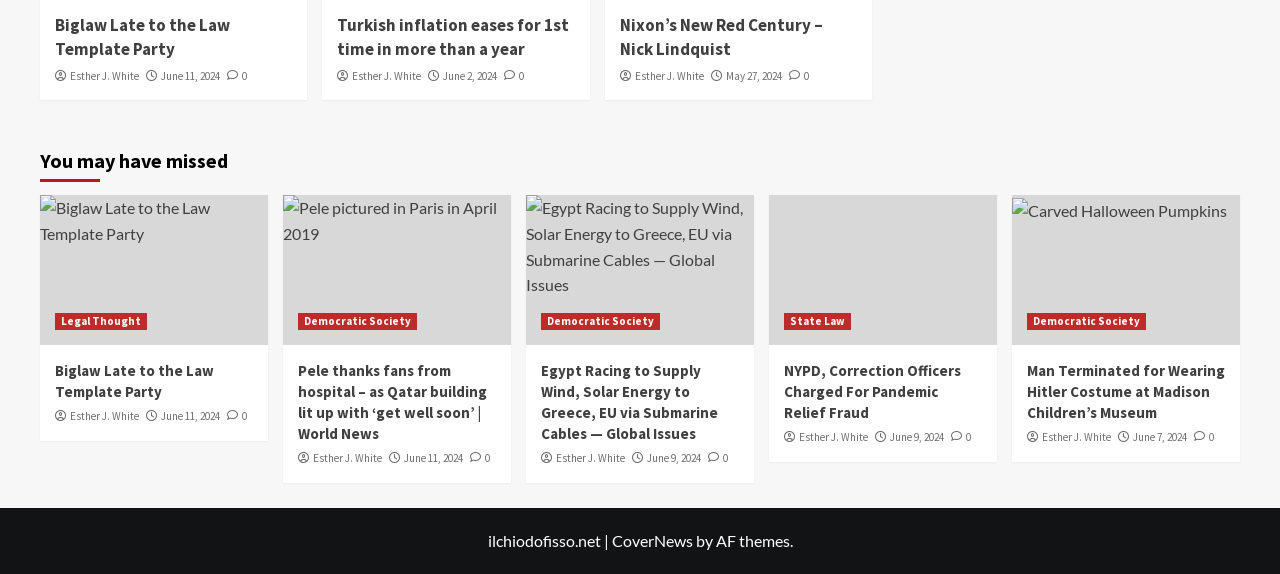What is the date of the third article?
Refer to the image and give a detailed answer to the question.

The date of the third article can be found in the link element with the text 'May 27, 2024'. This element is located below the heading element with the text 'Nixon’s New Red Century – Nick Lindquist' and has a bounding box coordinate of [0.567, 0.12, 0.611, 0.144].